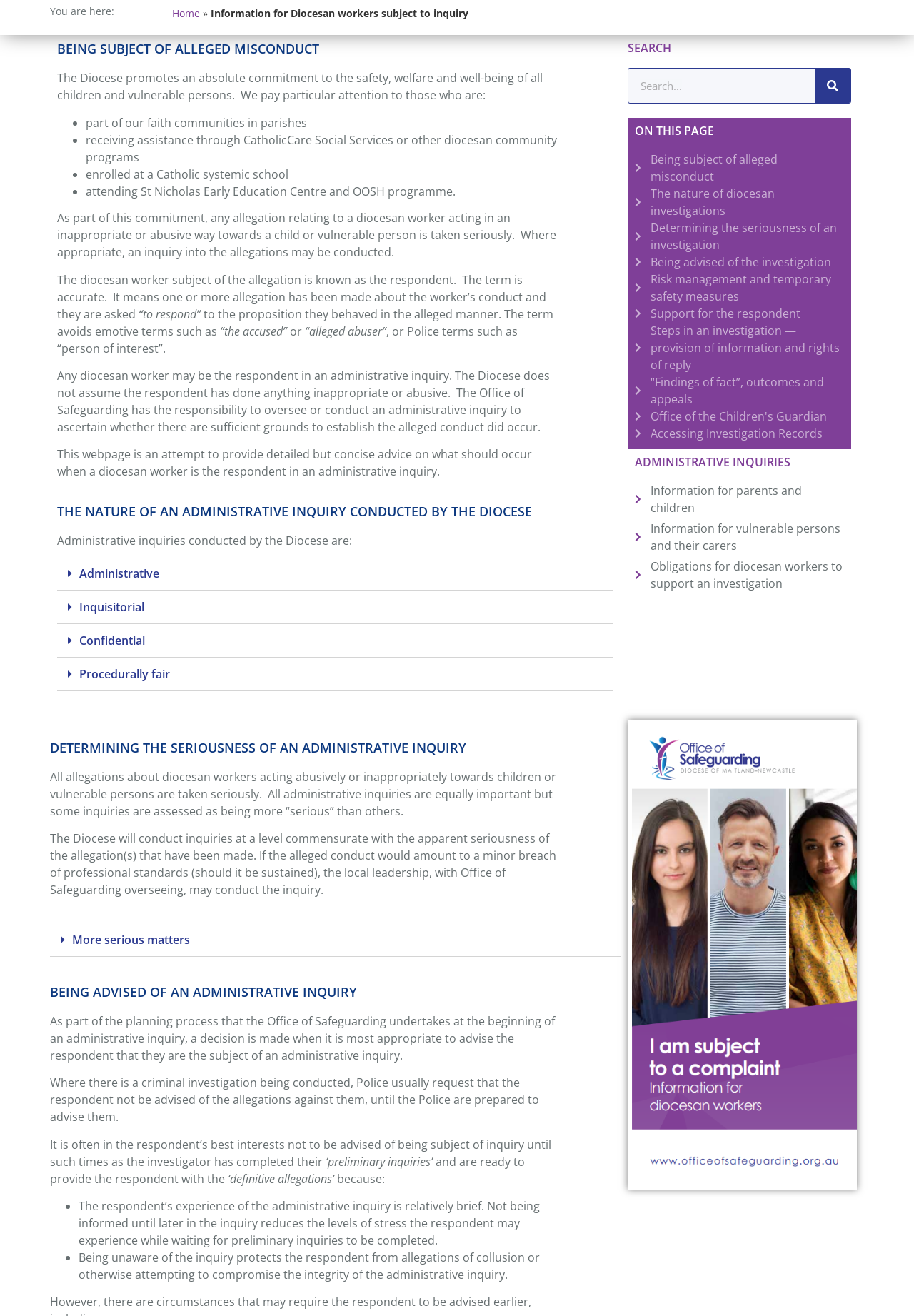Using the format (top-left x, top-left y, bottom-right x, bottom-right y), and given the element description, identify the bounding box coordinates within the screenshot: Contact the vendor

None